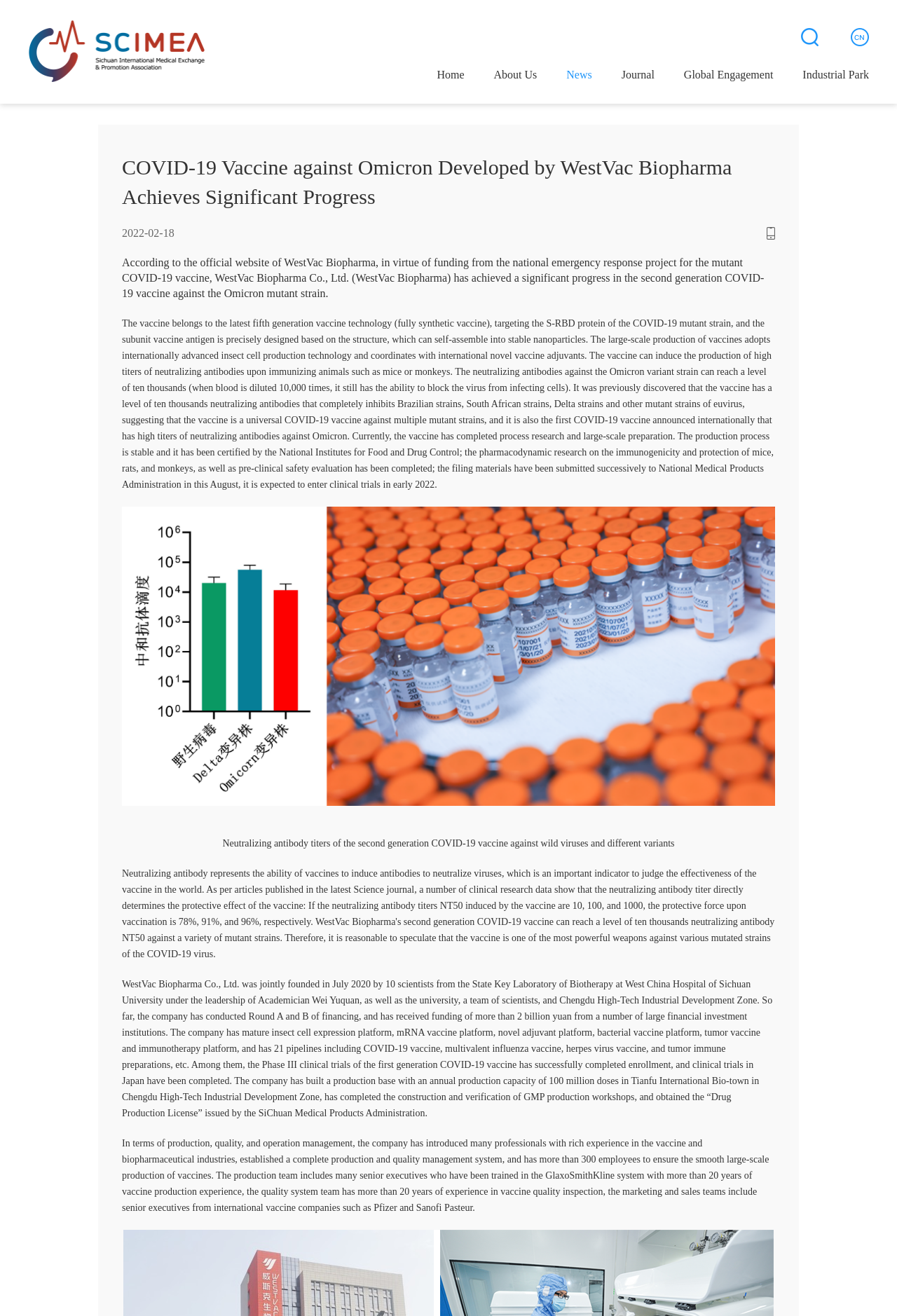Please give a concise answer to this question using a single word or phrase: 
What is the current status of the vaccine's production?

Completed process research and large-scale preparation